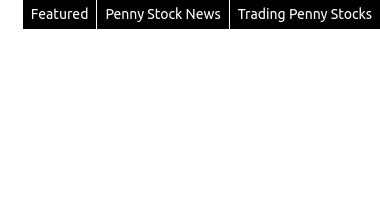Provide a single word or phrase answer to the question: 
What section is the image part of?

YOU MAY ALSO LIKE